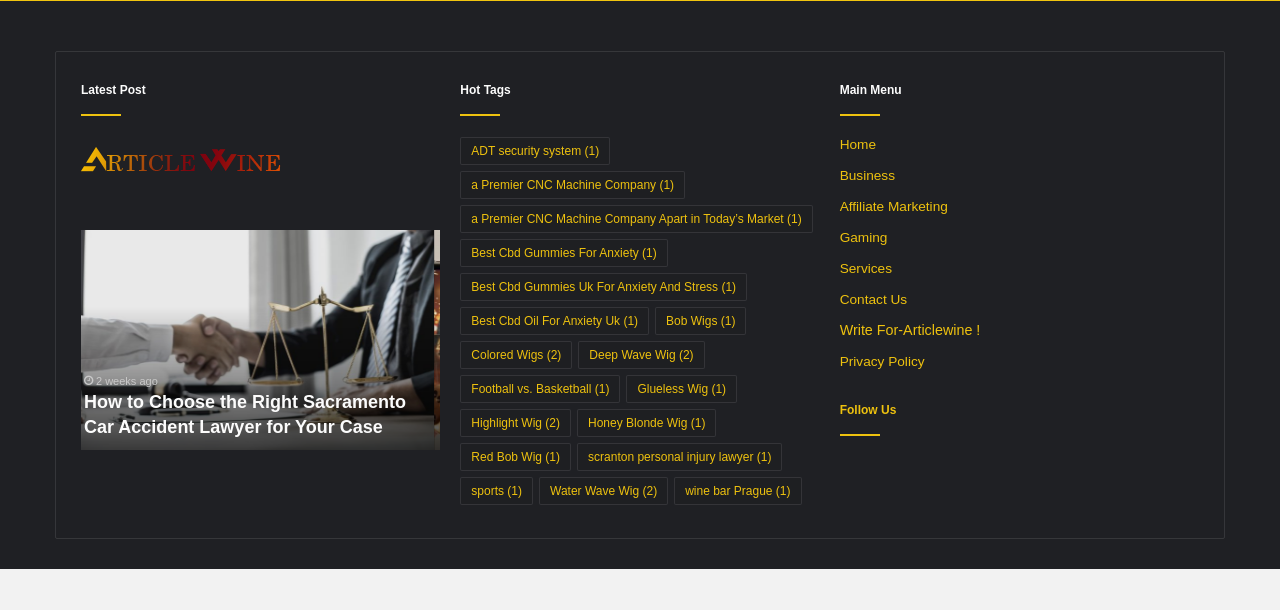How many items are there in the 'Colored Wigs' category?
Using the image as a reference, answer the question with a short word or phrase.

2